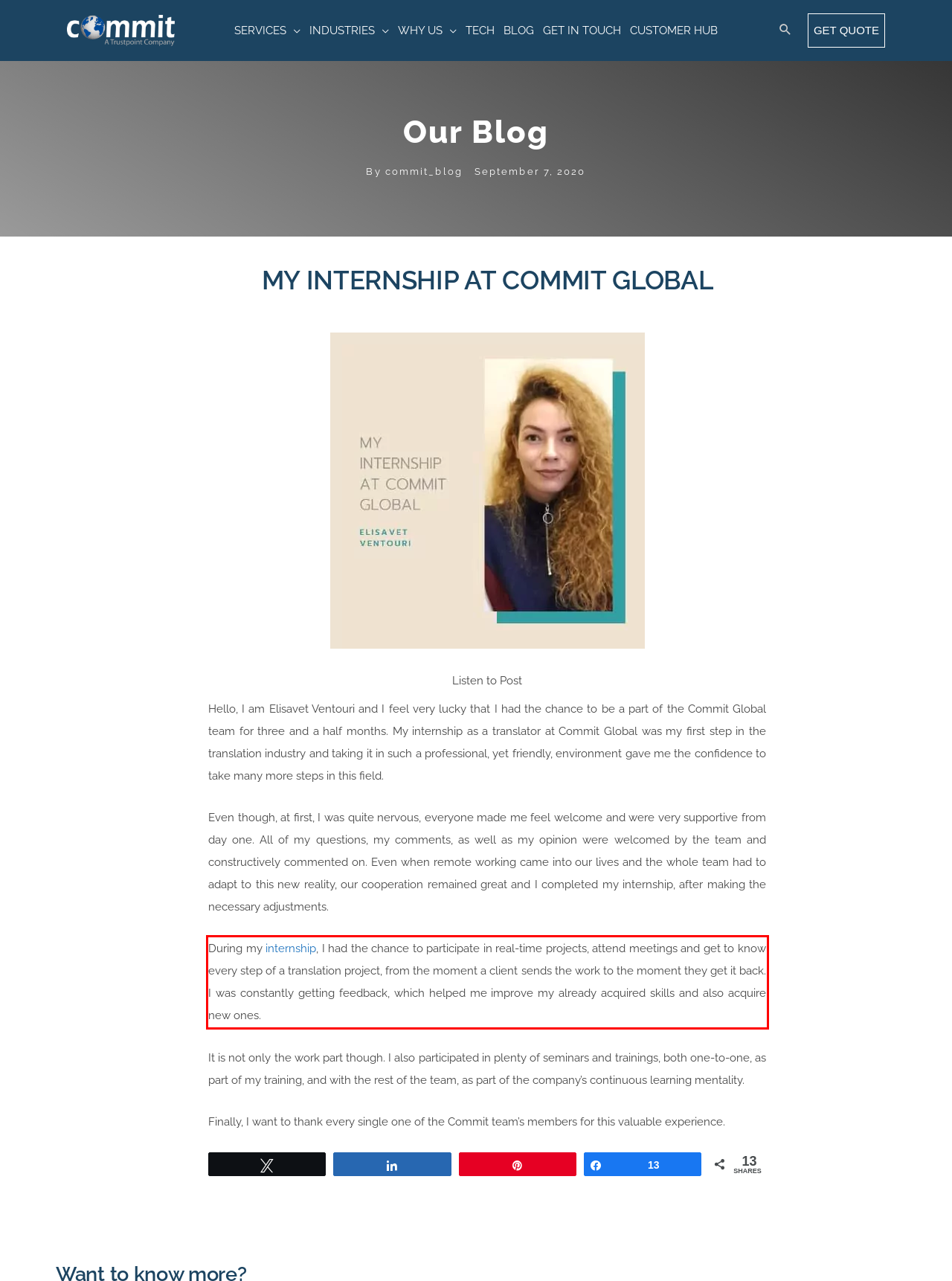You are given a screenshot showing a webpage with a red bounding box. Perform OCR to capture the text within the red bounding box.

During my internship, I had the chance to participate in real-time projects, attend meetings and get to know every step of a translation project, from the moment a client sends the work to the moment they get it back. I was constantly getting feedback, which helped me improve my already acquired skills and also acquire new ones.